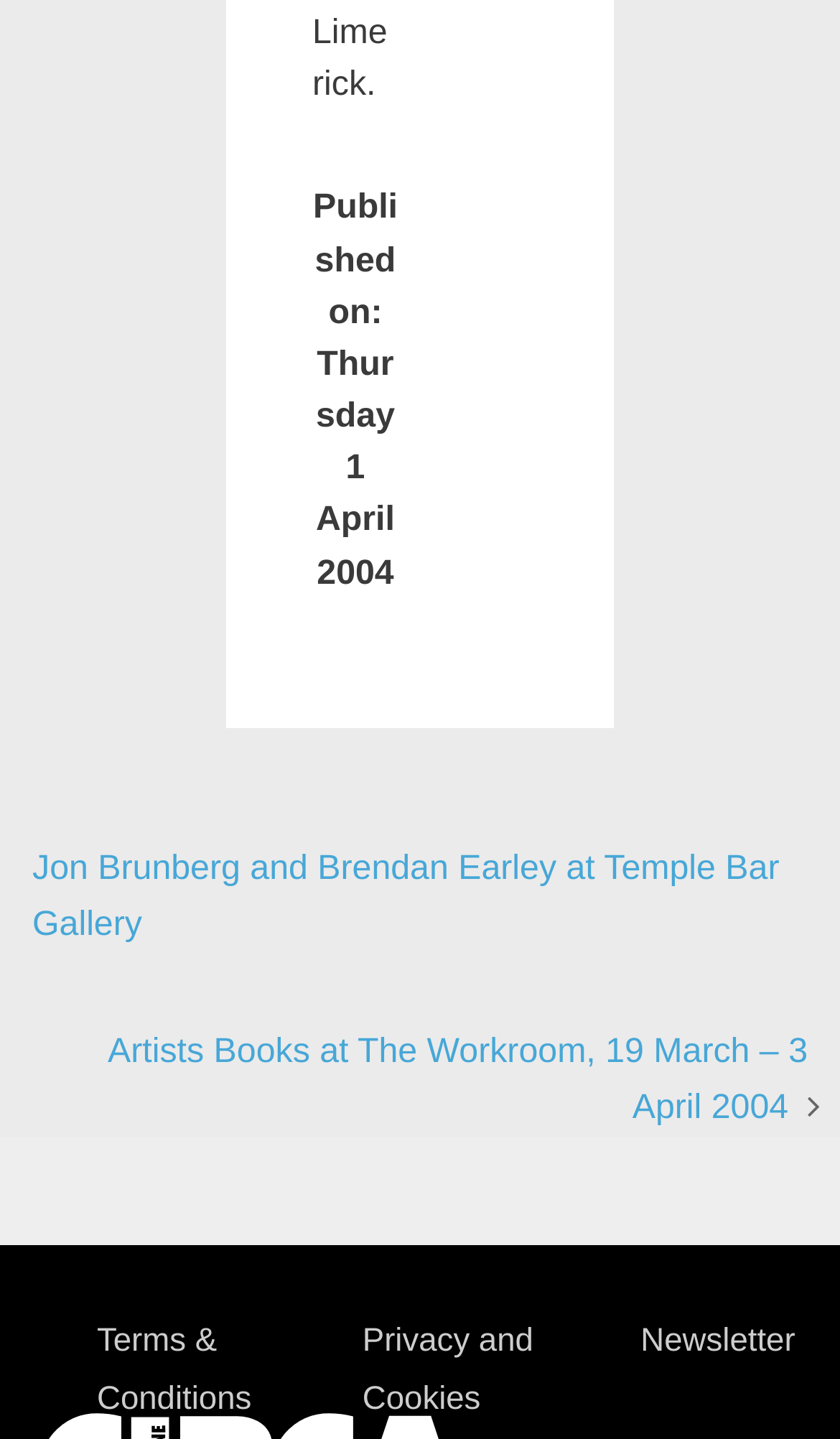Determine the bounding box for the described UI element: "Newsletter".

[0.763, 0.919, 0.947, 0.945]